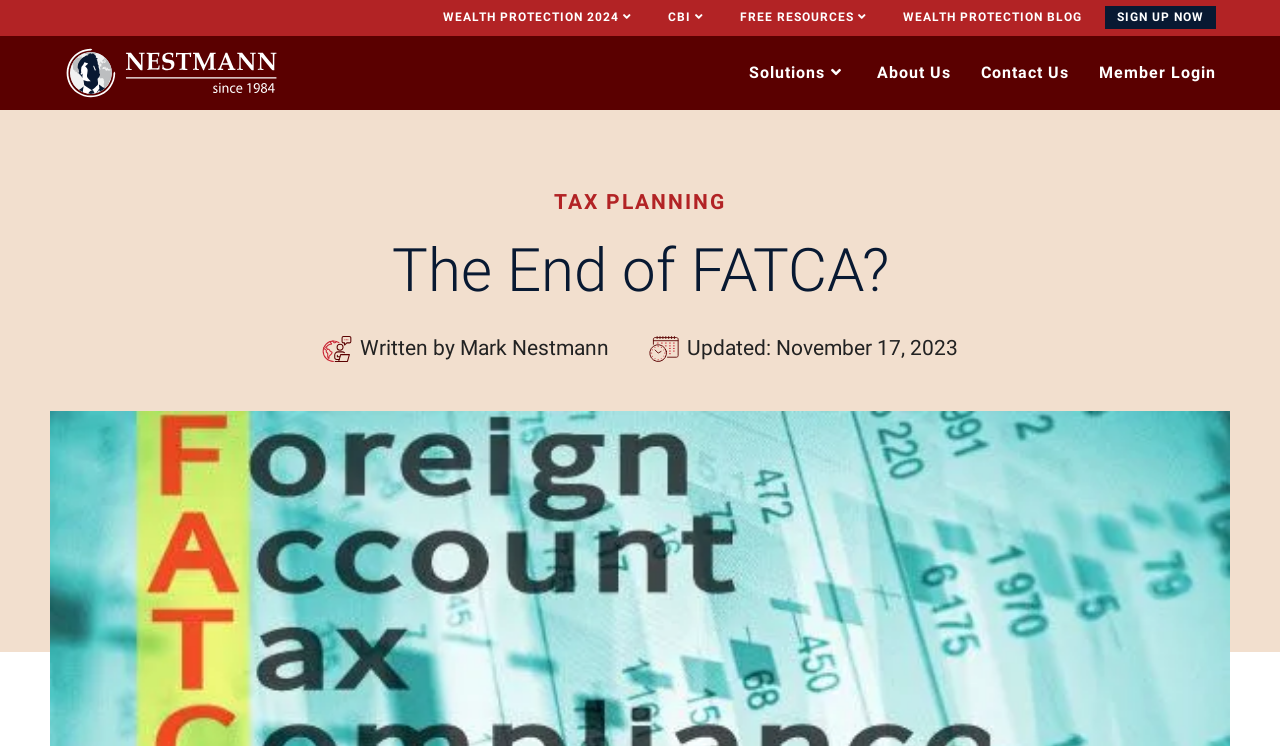Locate and provide the bounding box coordinates for the HTML element that matches this description: "Wealth Protection Blog".

[0.699, 0.0, 0.852, 0.047]